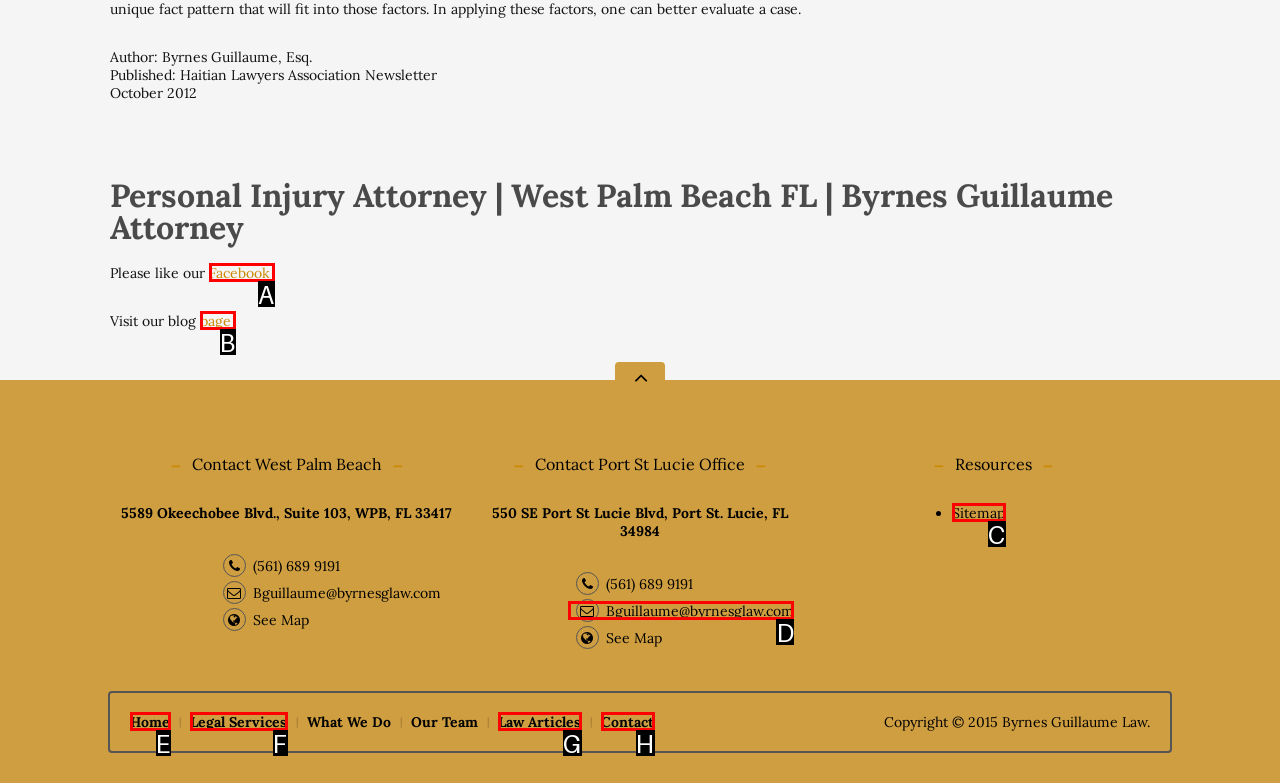Identify the UI element that best fits the description: Legal Services
Respond with the letter representing the correct option.

F